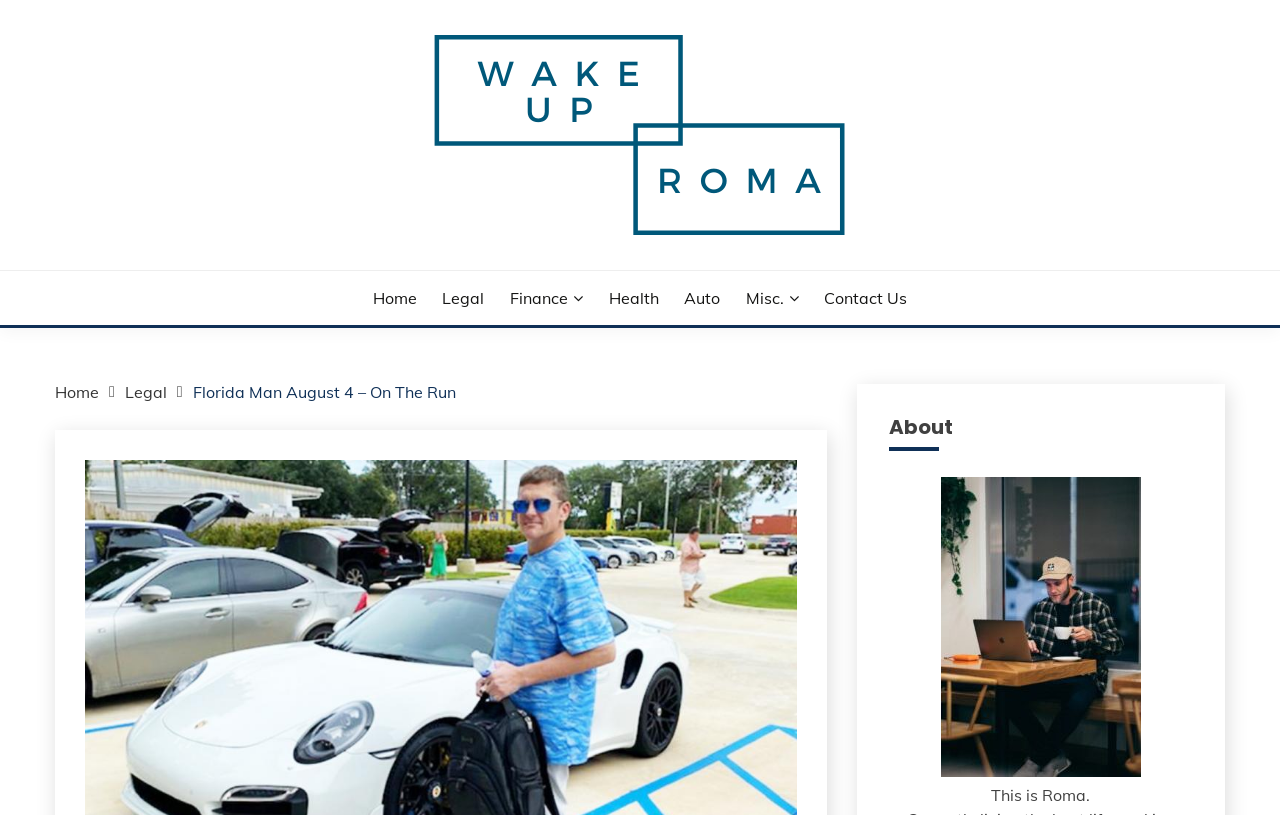Please locate the bounding box coordinates of the element that should be clicked to complete the given instruction: "view Finance".

[0.398, 0.351, 0.455, 0.38]